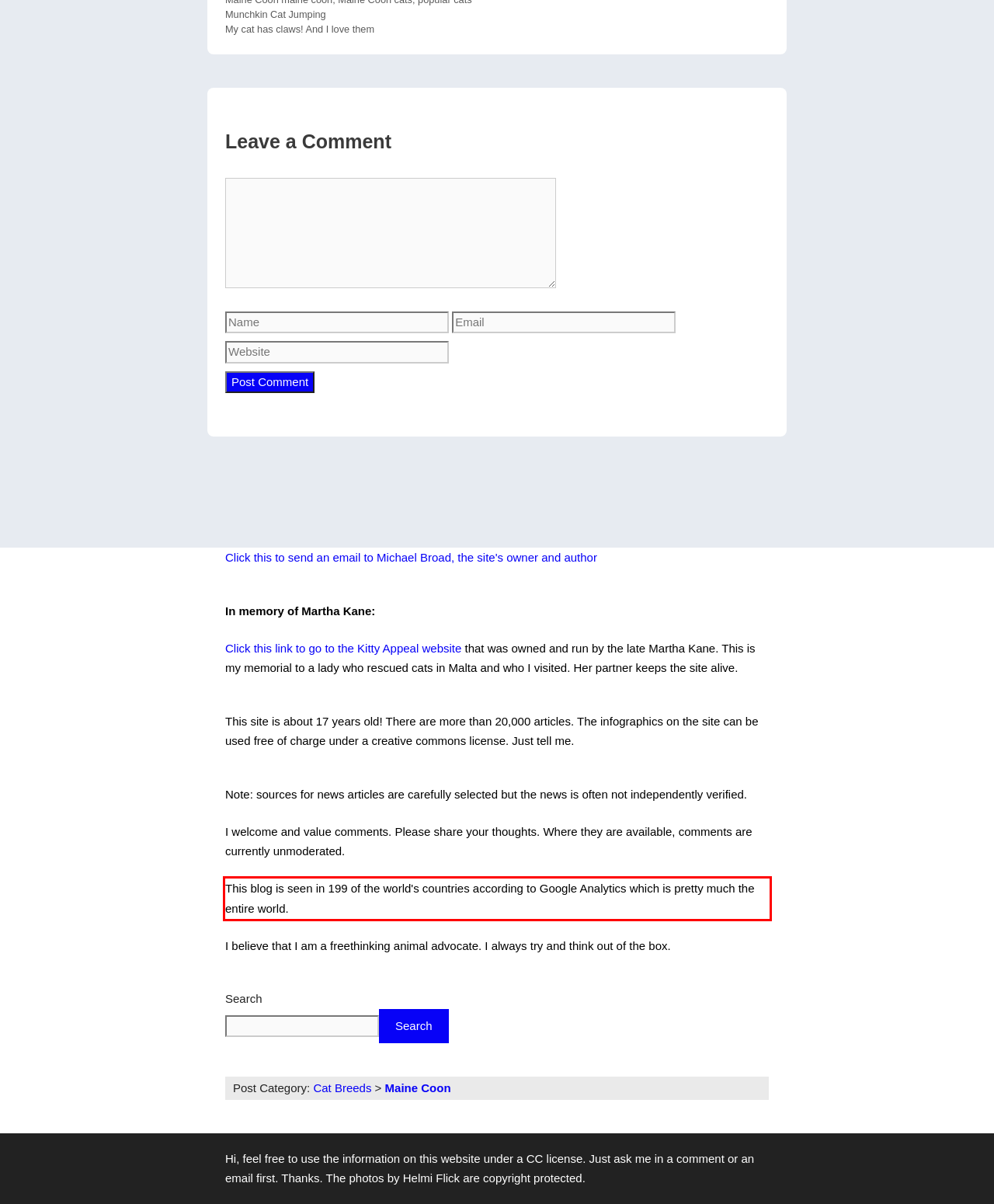Review the webpage screenshot provided, and perform OCR to extract the text from the red bounding box.

This blog is seen in 199 of the world's countries according to Google Analytics which is pretty much the entire world.